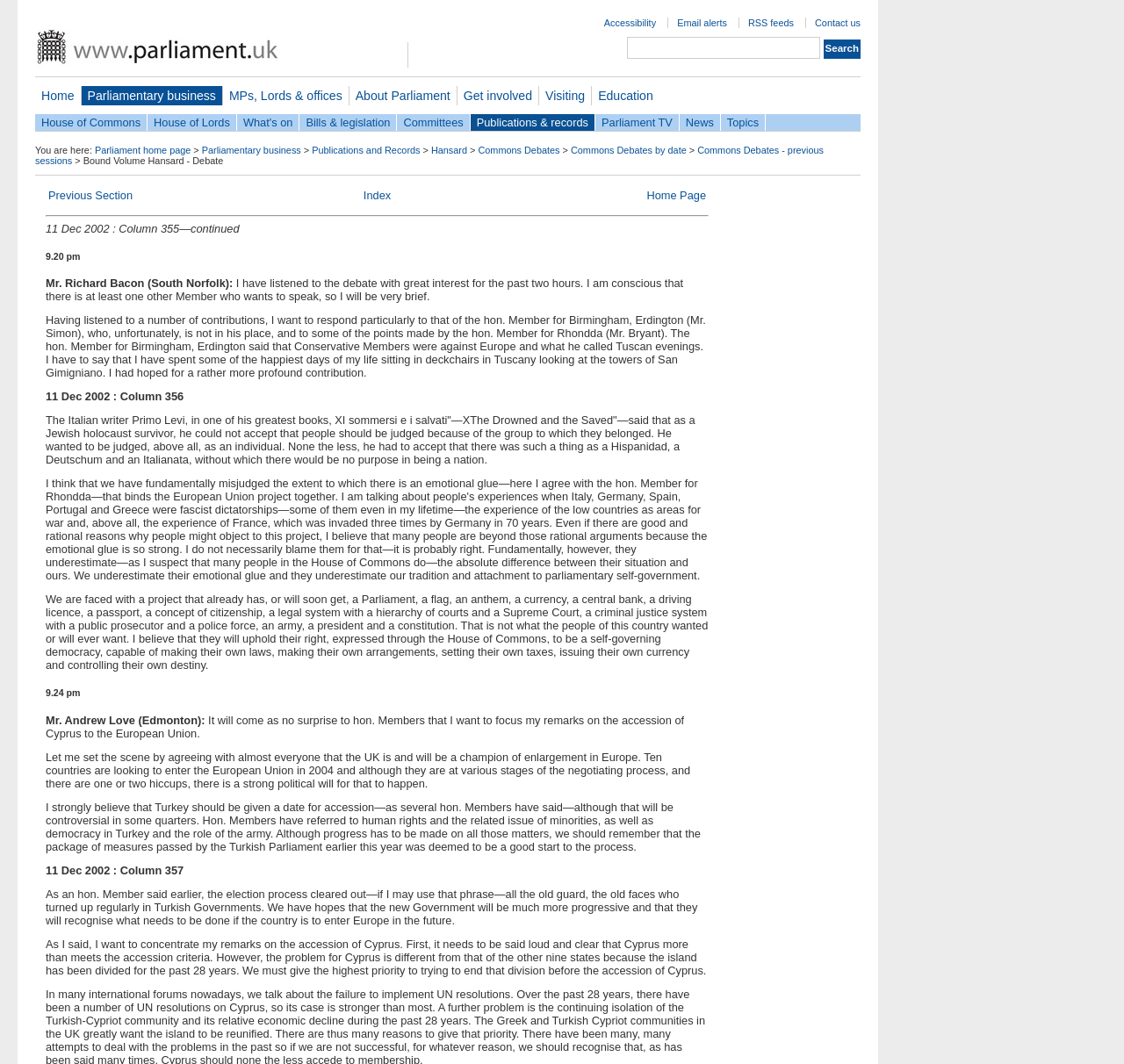Identify the bounding box coordinates of the element to click to follow this instruction: 'Read about Parliament home page'. Ensure the coordinates are four float values between 0 and 1, provided as [left, top, right, bottom].

[0.084, 0.136, 0.17, 0.146]